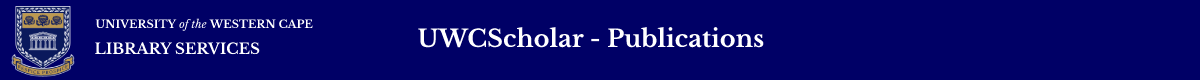What is the font color of the 'UWCScholar - Publications' text?
Using the information from the image, provide a comprehensive answer to the question.

The text 'UWCScholar - Publications' is displayed in an elegant white font, which provides a clear visual contrast with the deep blue background and makes the text easily readable.